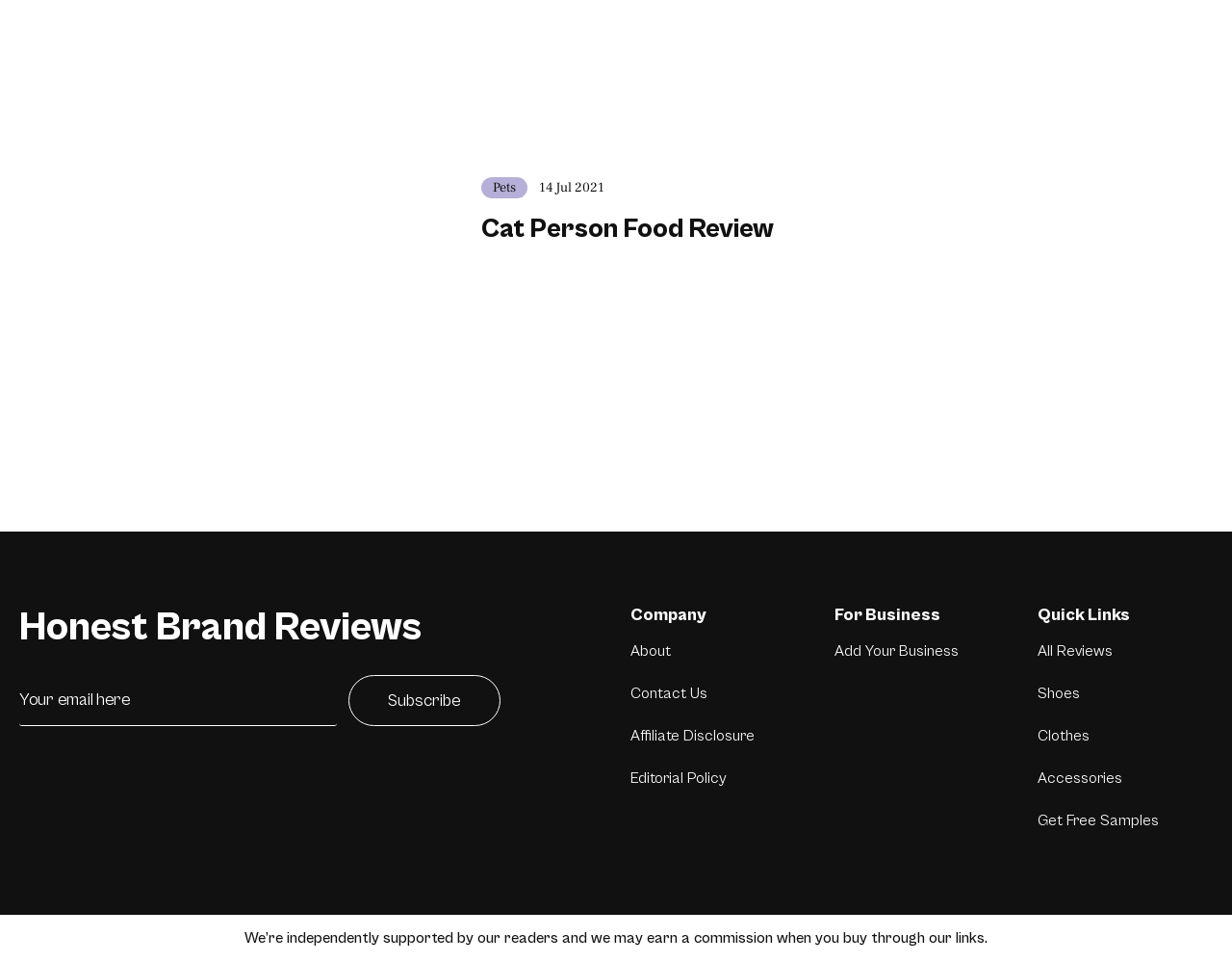Pinpoint the bounding box coordinates of the clickable area necessary to execute the following instruction: "Learn more about the company". The coordinates should be given as four float numbers between 0 and 1, namely [left, top, right, bottom].

[0.512, 0.668, 0.545, 0.686]